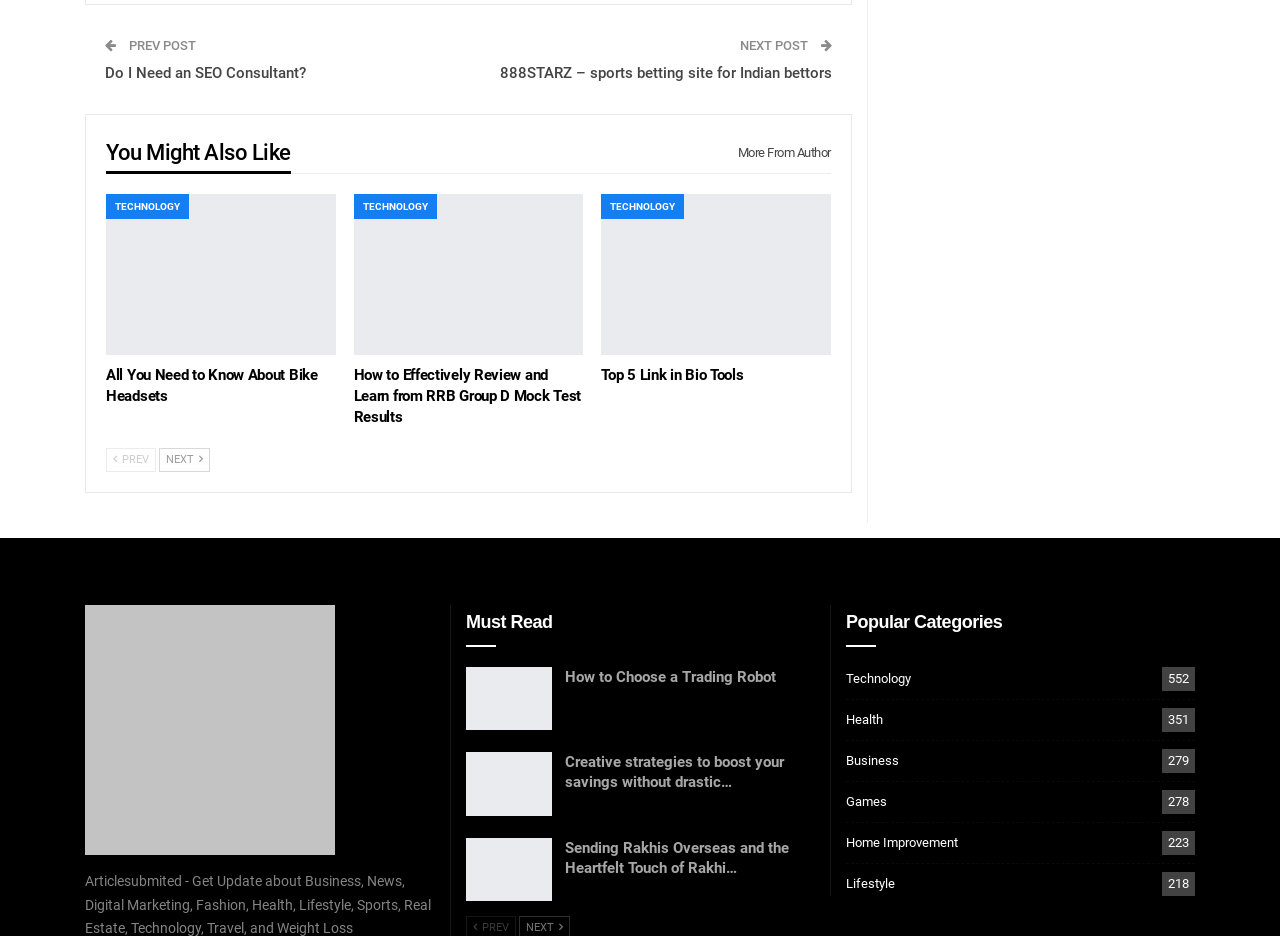Please specify the bounding box coordinates of the region to click in order to perform the following instruction: "Log in to the account".

None